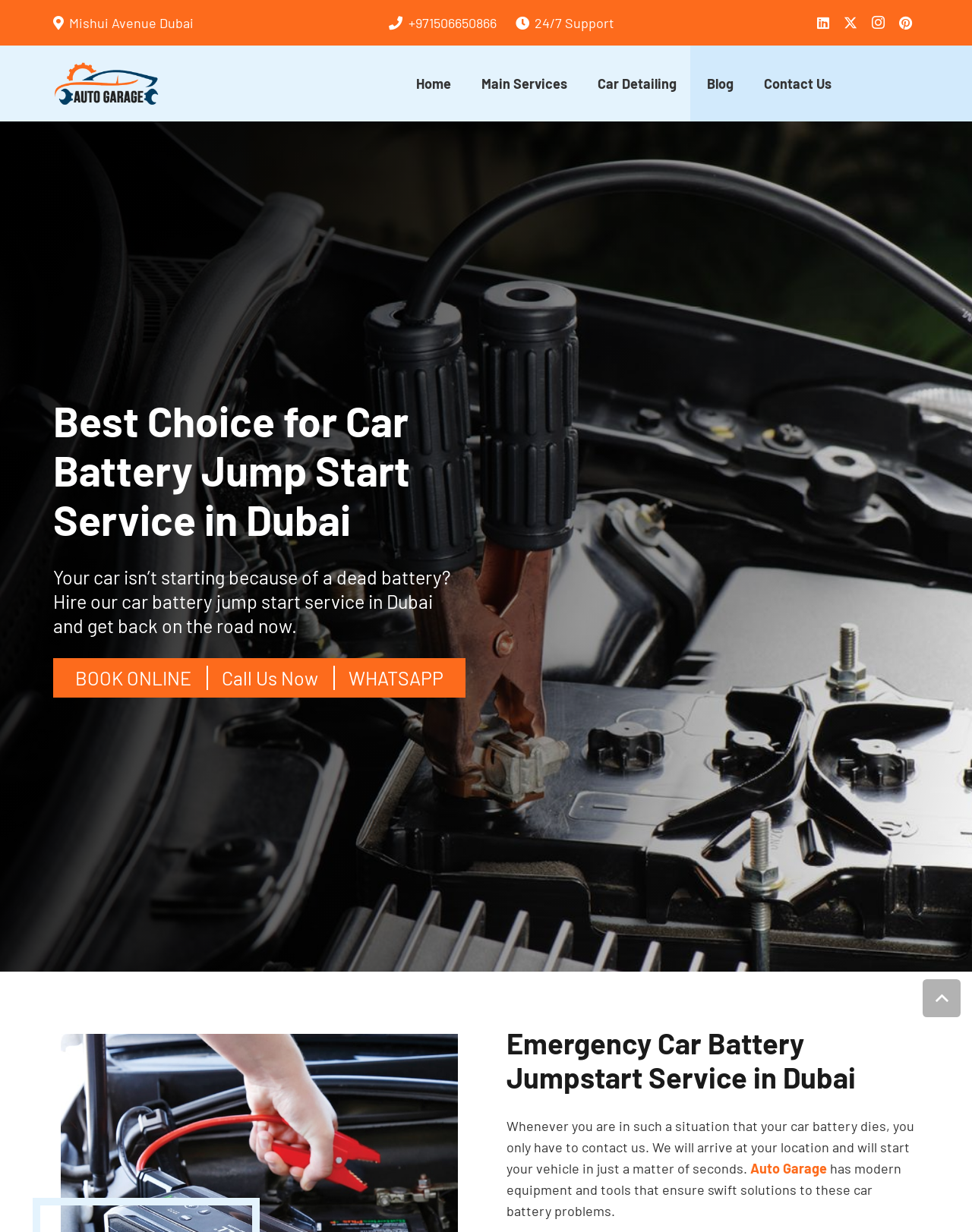Extract the bounding box coordinates of the UI element described: "Call Us Now". Provide the coordinates in the format [left, top, right, bottom] with values ranging from 0 to 1.

[0.228, 0.541, 0.327, 0.559]